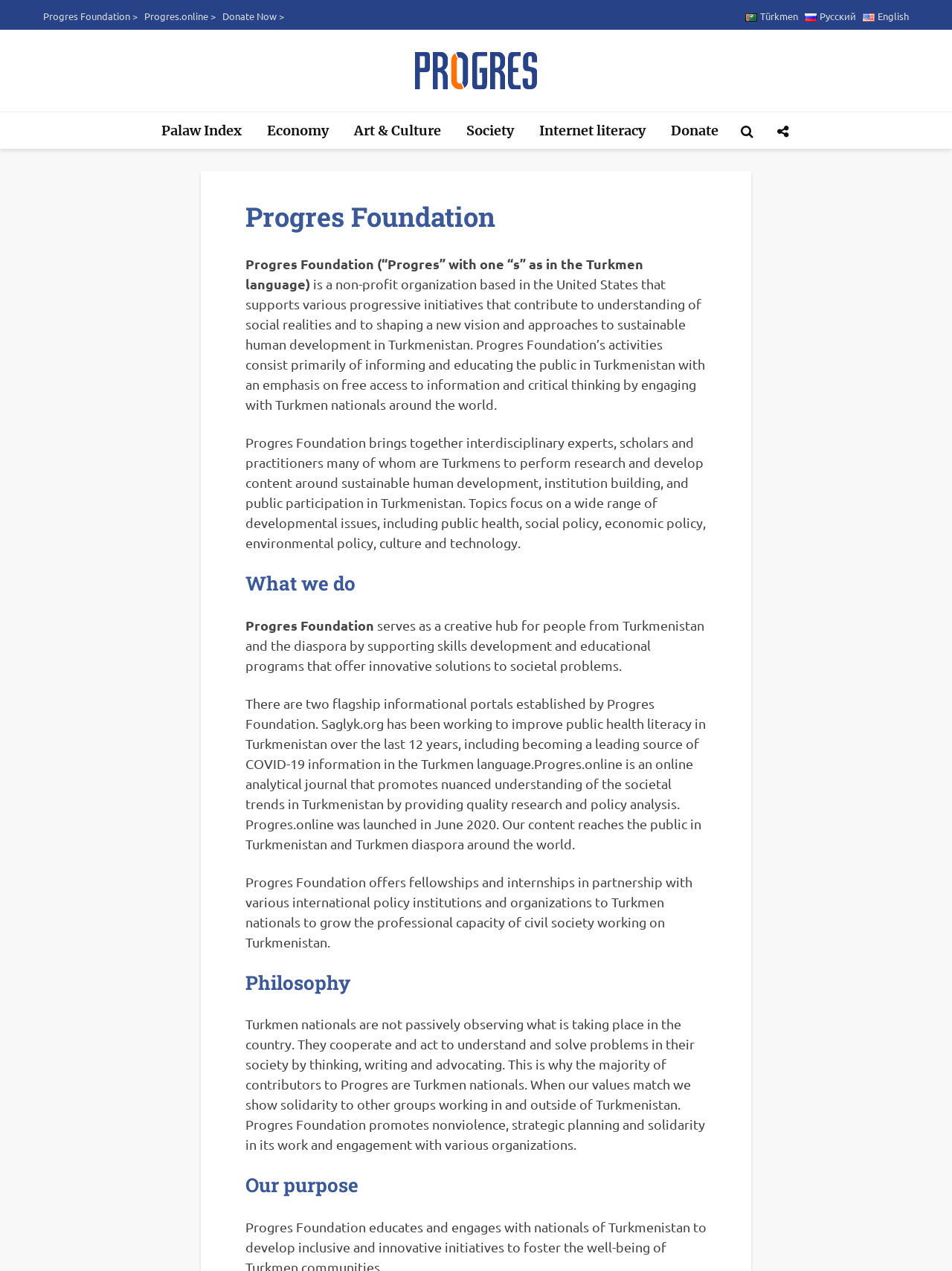Construct a comprehensive description capturing every detail on the webpage.

The webpage is about Progres Foundation, a non-profit organization based in the United States that supports progressive initiatives in Turkmenistan. At the top of the page, there are two sections of links, one on the left and one on the right. The left section has three links: "Progres Foundation >", "Progres.online >", and "Donate Now >", while the right section has three language options: "Türkmen", "Русский", and "English", each with a corresponding flag icon.

Below these links, there is a central section with a logo of Progres.Online and a navigation menu with six links: "Palaw Index", "Economy", "Art & Culture", "Society", "Internet literacy", and "Donate".

The main content of the page is divided into four sections: "Progres Foundation", "What we do", "Philosophy", and "Our purpose". The first section provides an introduction to Progres Foundation, describing its mission and activities. The second section explains the organization's work, including its research and development of content around sustainable human development, institution building, and public participation in Turkmenistan.

The third section, "Philosophy", outlines the organization's values, emphasizing nonviolence, strategic planning, and solidarity. The final section, "Our purpose", appears to be a call to action, encouraging visitors to join the organization's efforts.

On the right side of the page, there is a section with a heading "Hepdelik täzeliklere" (which translates to "Weekly newsletters" in English) and a form to input an email address to join the newsletter. Below this form, there is a button to close the form.

At the very bottom of the page, there is a "Close" button, likely to close a popup or modal window.